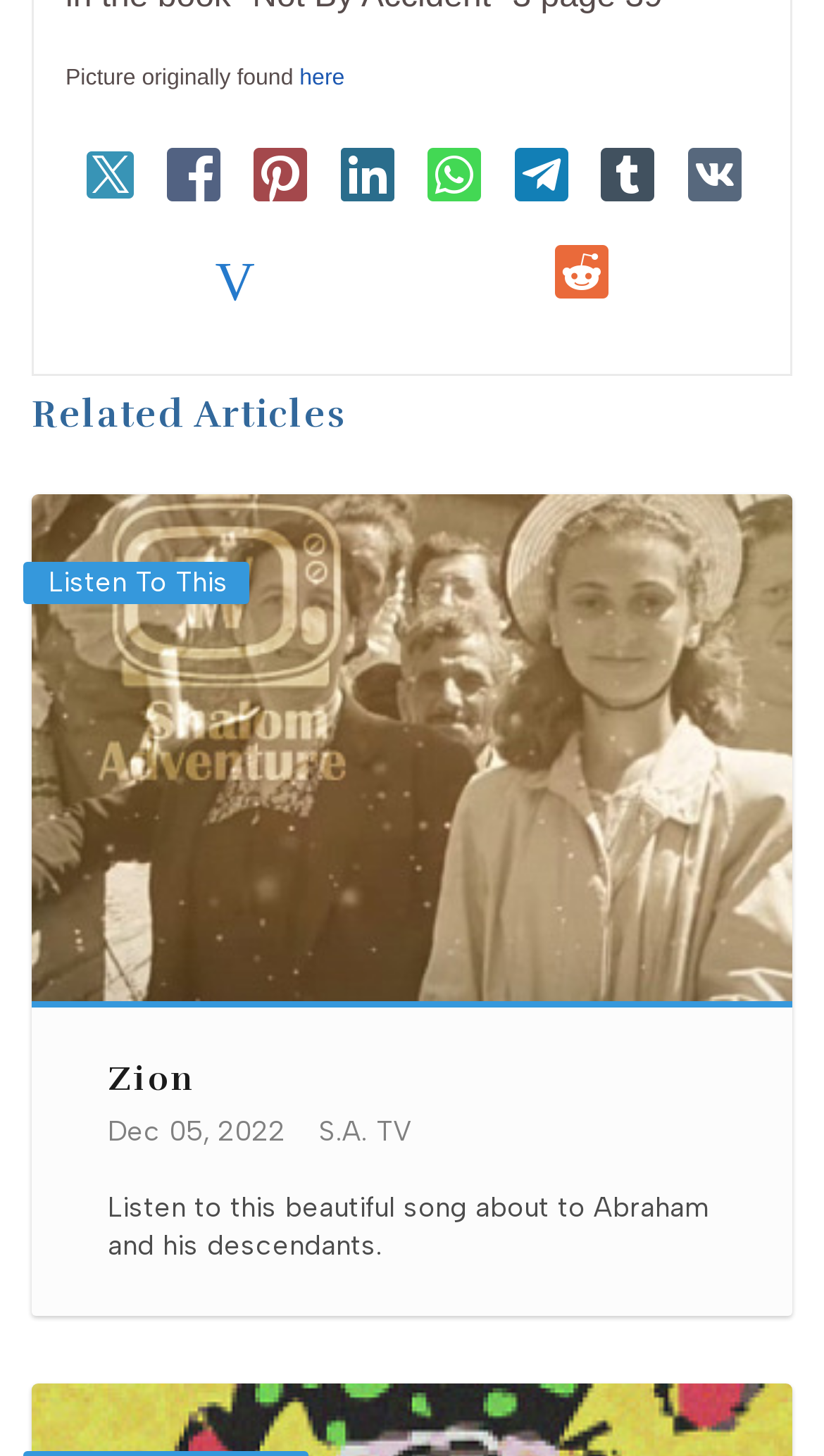Identify the bounding box coordinates for the UI element mentioned here: "Zion". Provide the coordinates as four float values between 0 and 1, i.e., [left, top, right, bottom].

[0.131, 0.727, 0.238, 0.756]